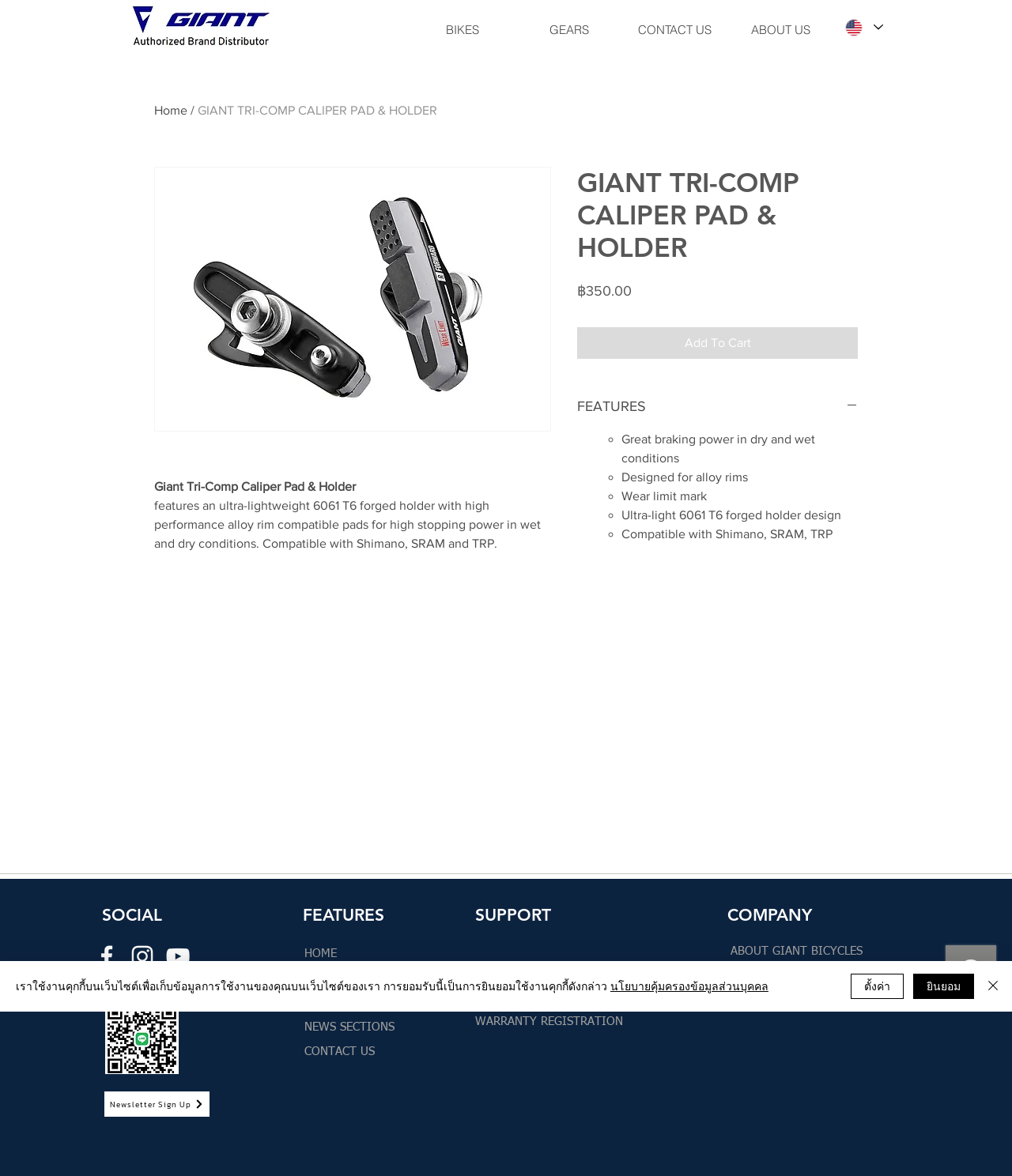Identify the bounding box coordinates of the clickable region required to complete the instruction: "Click the 'CONTACT US' link". The coordinates should be given as four float numbers within the range of 0 and 1, i.e., [left, top, right, bottom].

[0.614, 0.008, 0.719, 0.042]